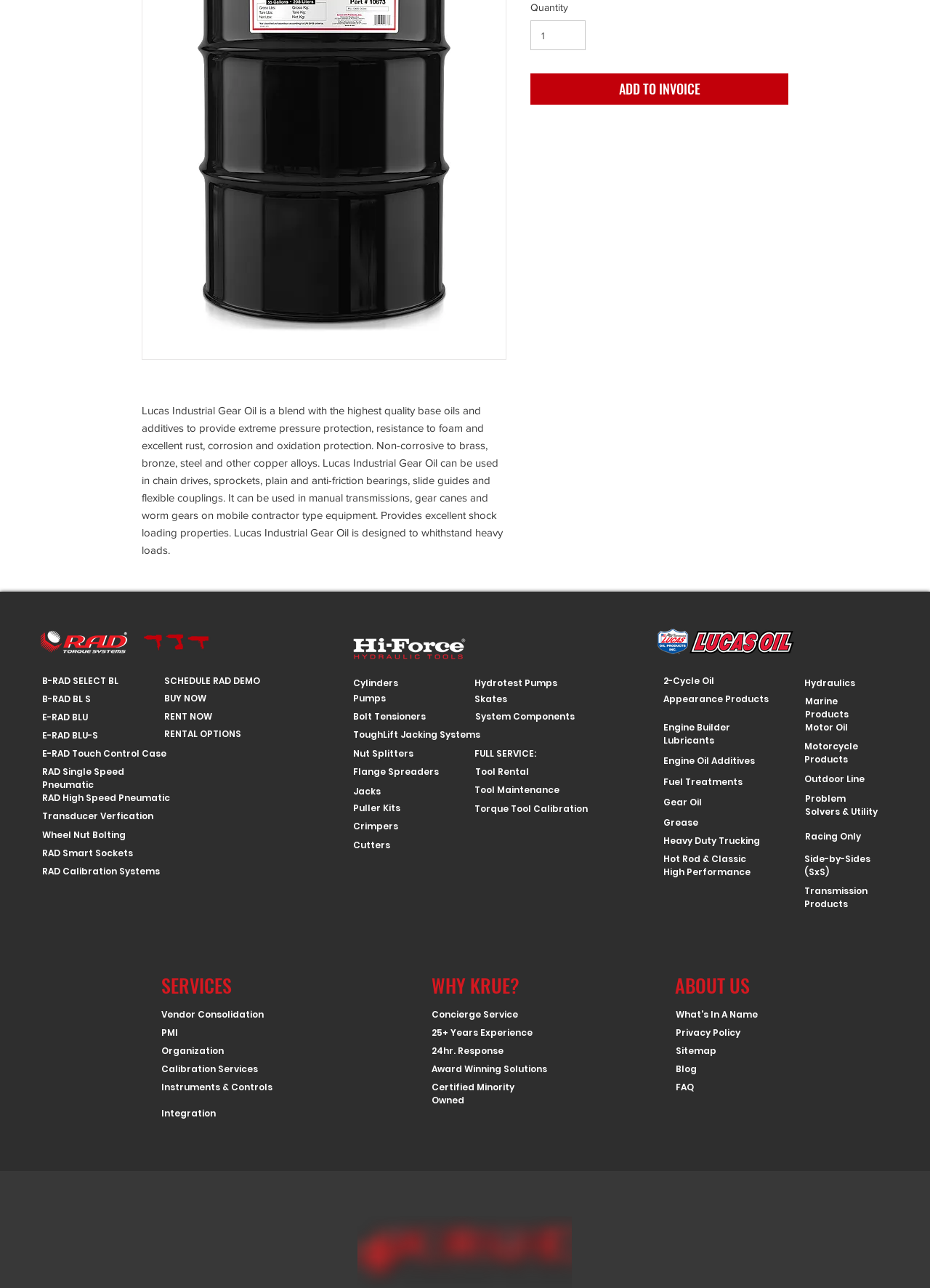Identify the bounding box for the element characterized by the following description: "Integration".

[0.173, 0.86, 0.232, 0.868]